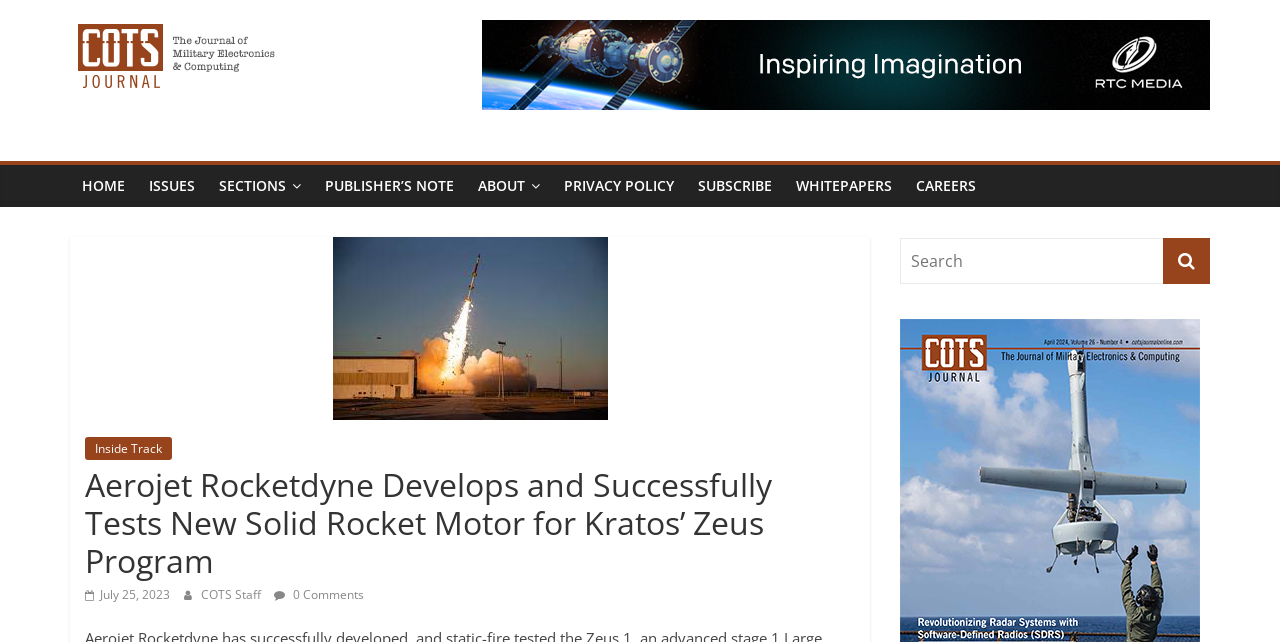Extract the main headline from the webpage and generate its text.

Aerojet Rocketdyne Develops and Successfully Tests New Solid Rocket Motor for Kratos’ Zeus Program